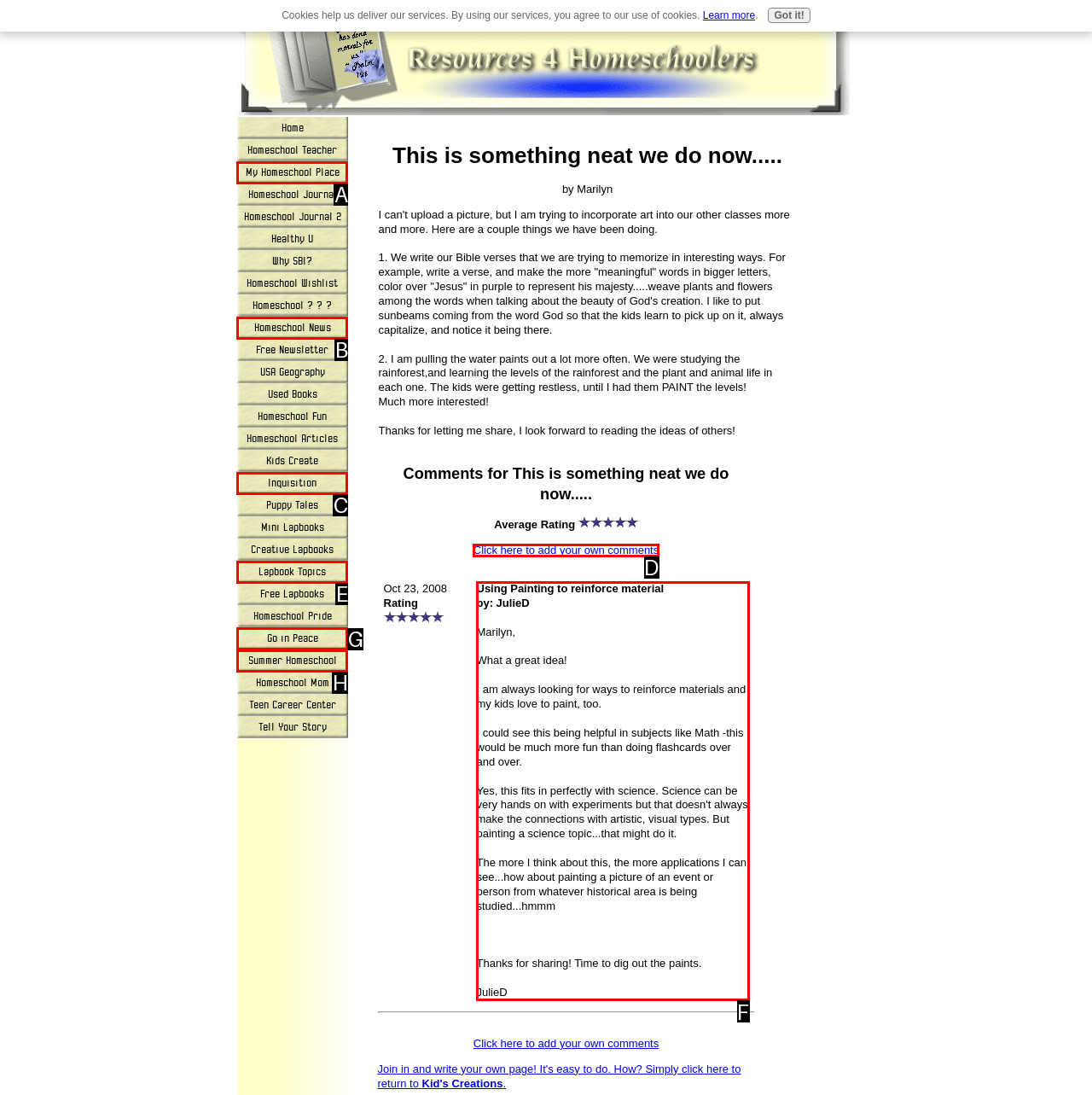Select the correct UI element to click for this task: Click the 'Using Painting to reinforce material by: JulieD' link.
Answer using the letter from the provided options.

F